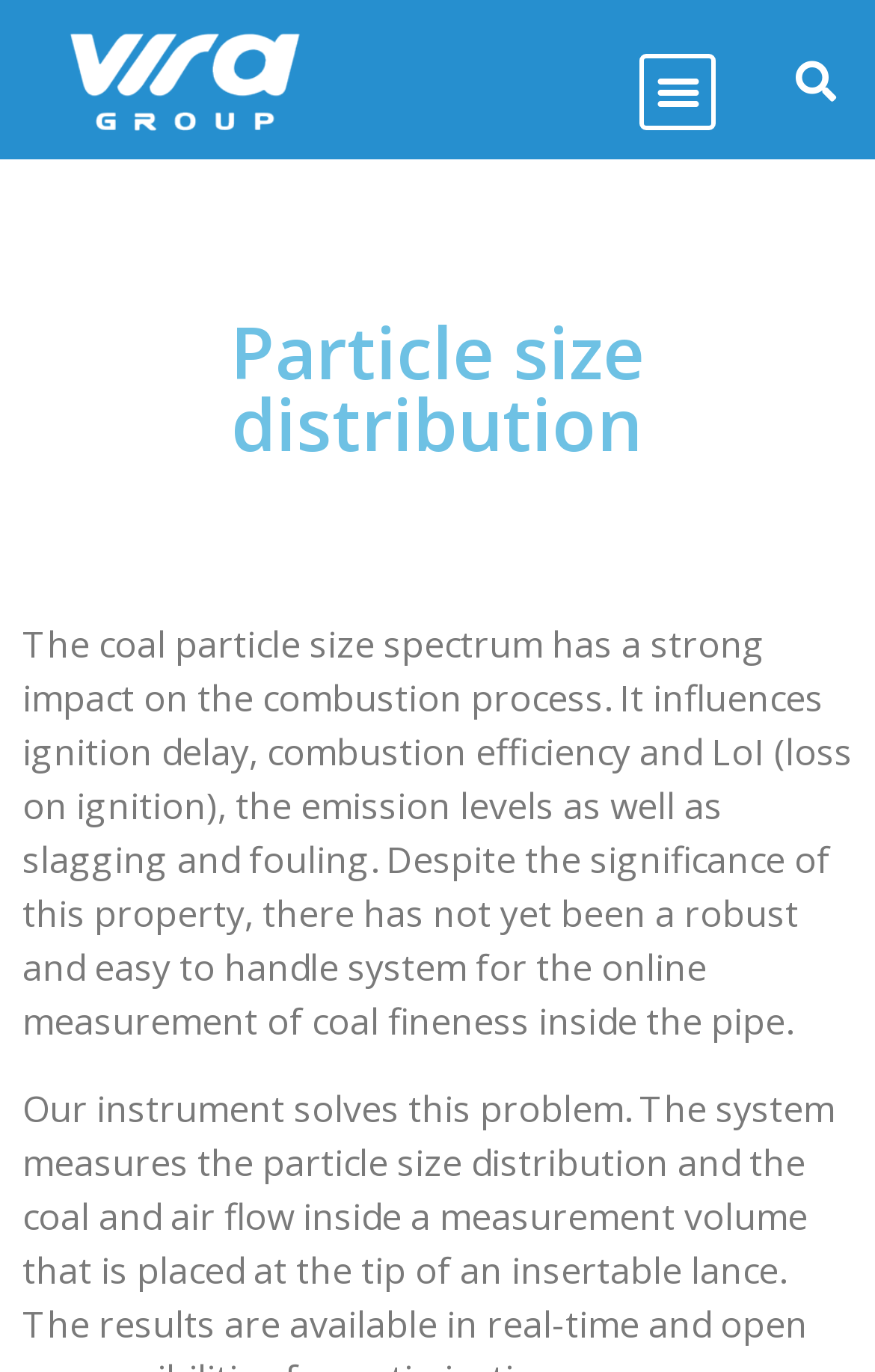Give a one-word or one-phrase response to the question: 
What problem does the instrument solve?

Measuring coal fineness